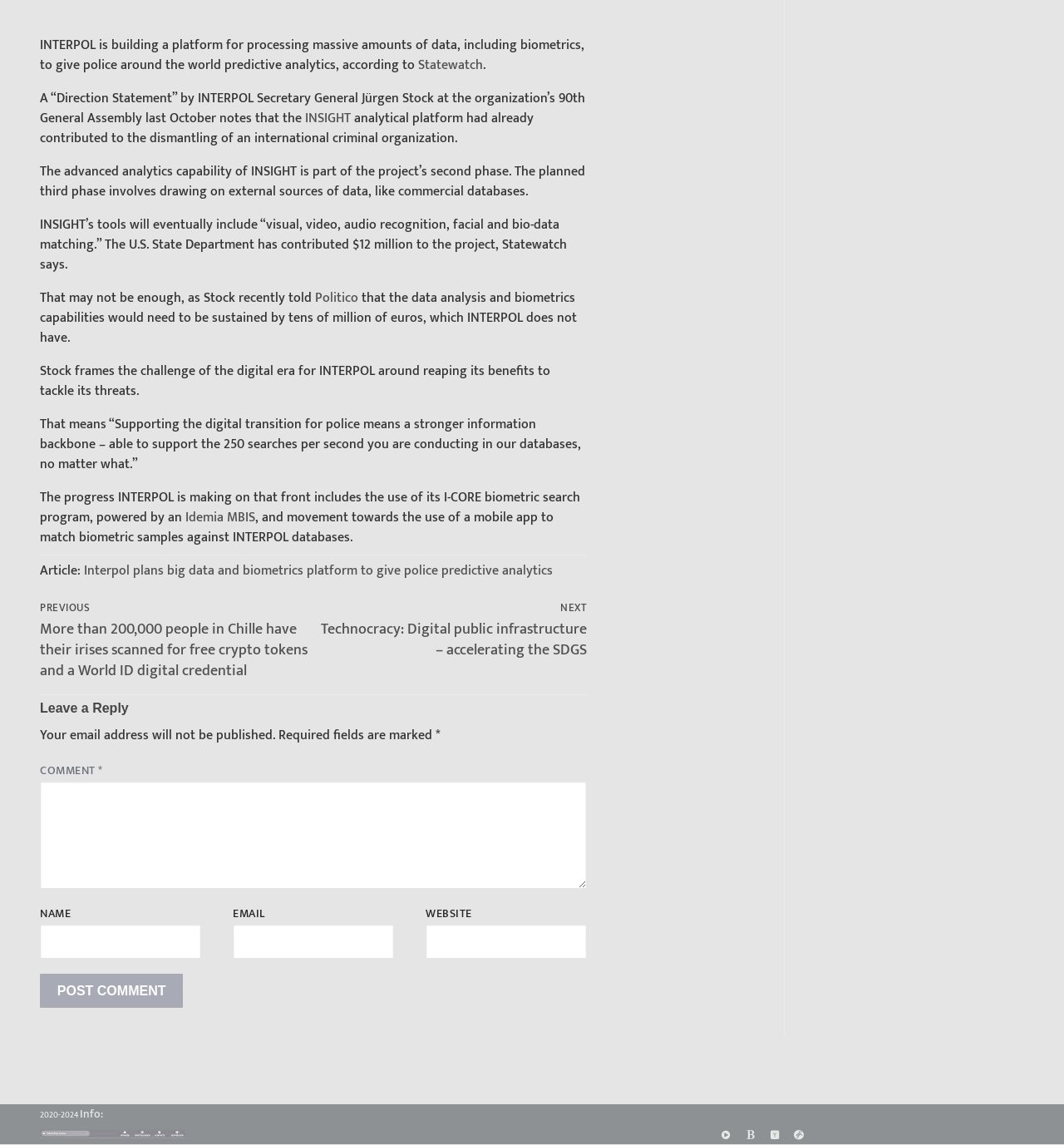Given the description parent_node: NAME name="author", predict the bounding box coordinates of the UI element. Ensure the coordinates are in the format (top-left x, top-left y, bottom-right x, bottom-right y) and all values are between 0 and 1.

[0.038, 0.807, 0.189, 0.837]